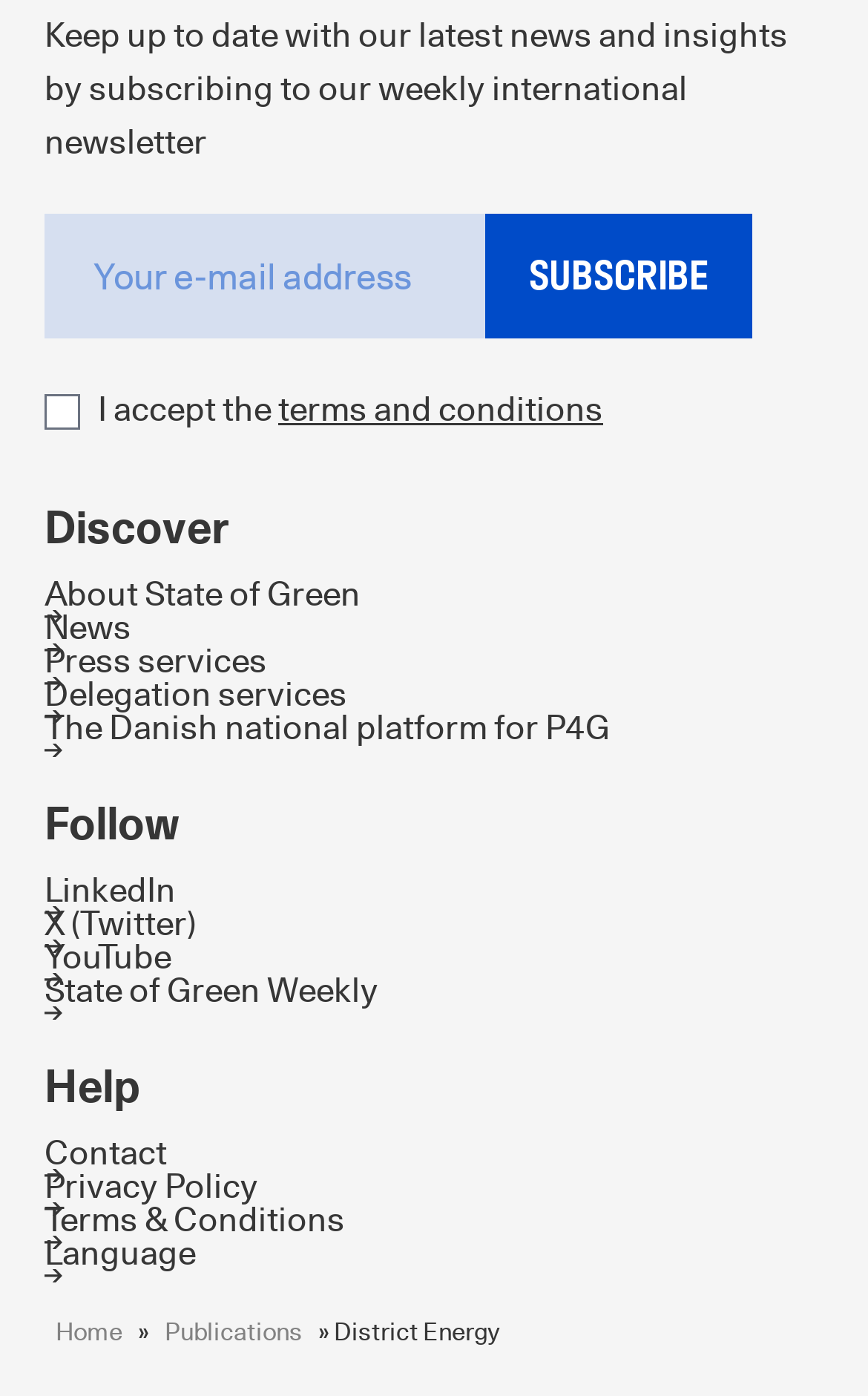Review the image closely and give a comprehensive answer to the question: What type of content is available under 'Discover'?

The 'Discover' section contains links to various types of content, including 'About State of Green', 'News', 'Press services', and others, indicating that it is a category for exploring different aspects of the State of Green platform.